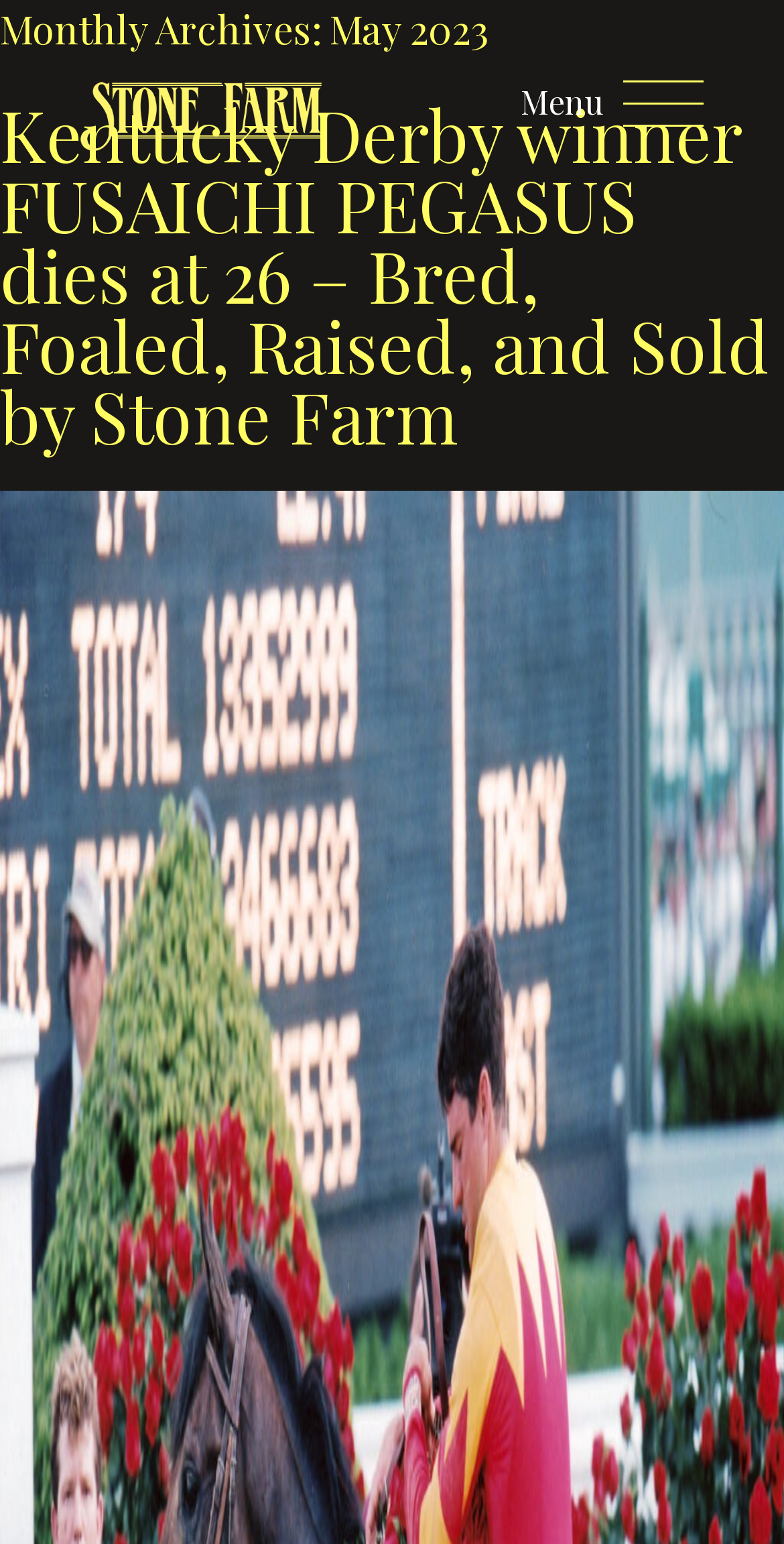What is the name of the farm associated with the horse?
Kindly offer a comprehensive and detailed response to the question.

I found the answer by looking at the root element's text, which says 'May 2023 - Stone Farm'. This suggests that Stone Farm is the name of the farm associated with the horse. Additionally, the heading element also mentions 'Sold by Stone Farm', which further confirms this.